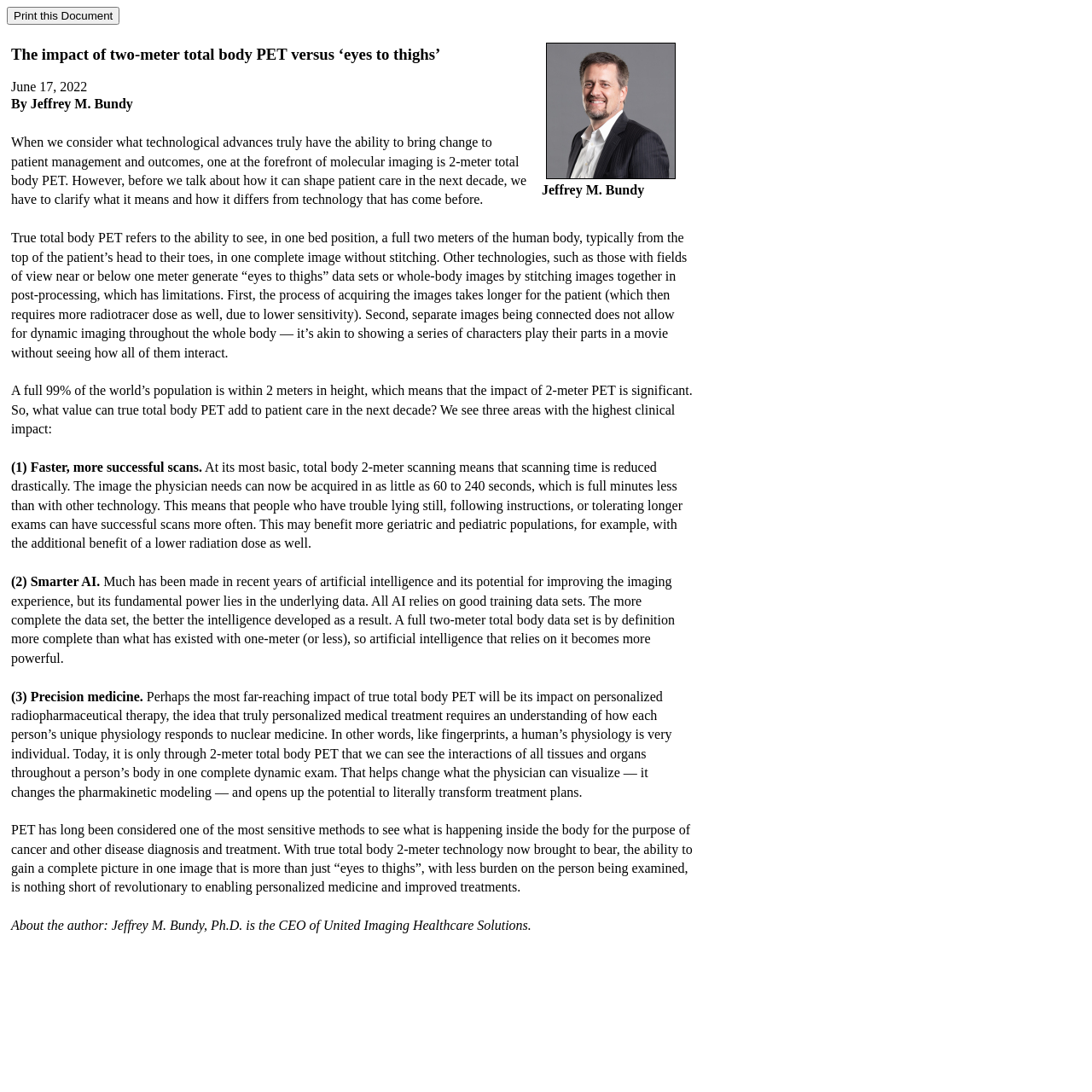Provide the bounding box coordinates of the HTML element this sentence describes: "parent_node: Jeffrey M. Bundy". The bounding box coordinates consist of four float numbers between 0 and 1, i.e., [left, top, right, bottom].

[0.496, 0.153, 0.623, 0.166]